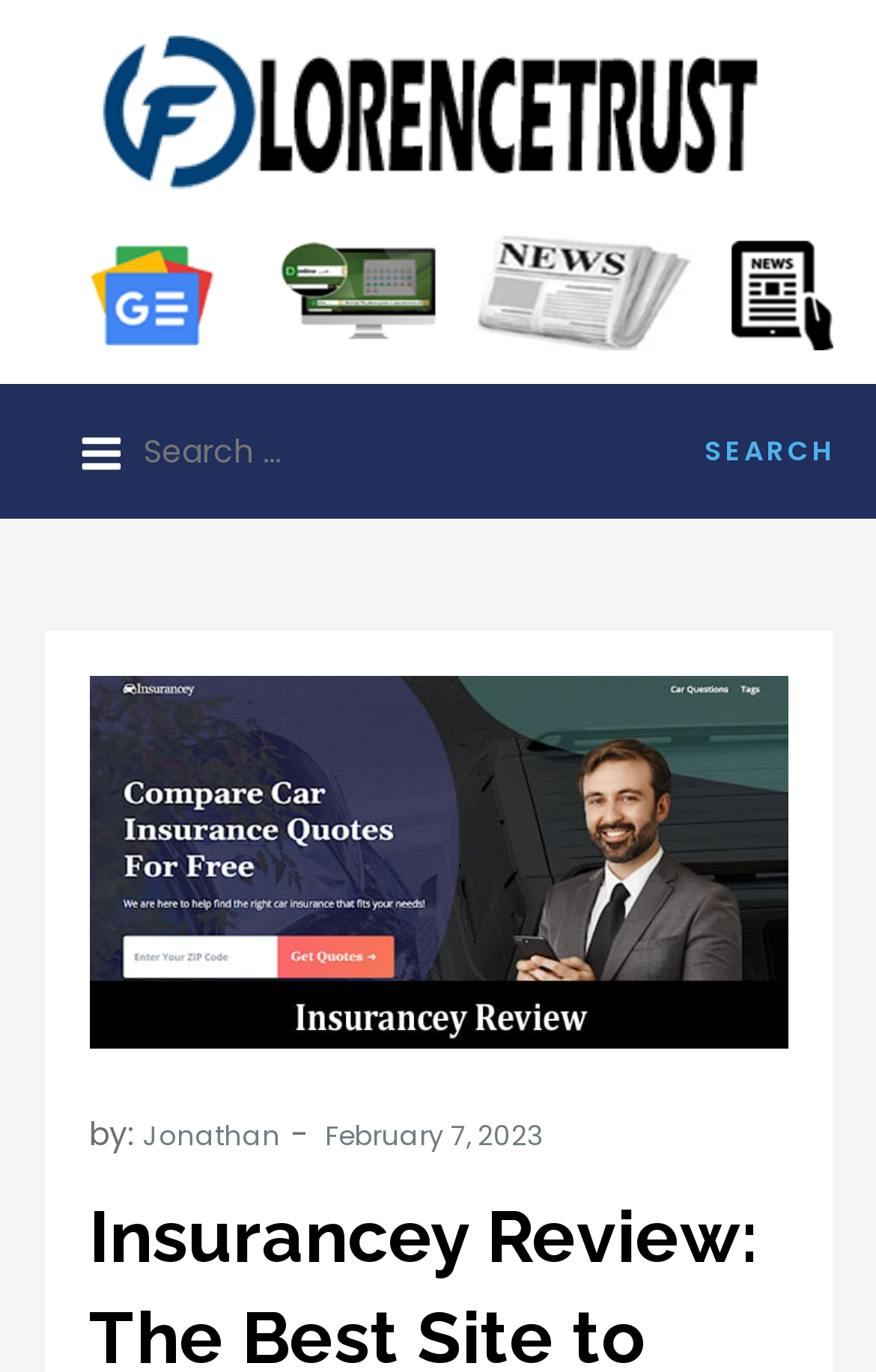What is the date of the current article?
Answer the question with detailed information derived from the image.

I found the date of the current article by looking at the link 'February 7, 2023' which is located near the author's name, indicating that it is the date of the article.